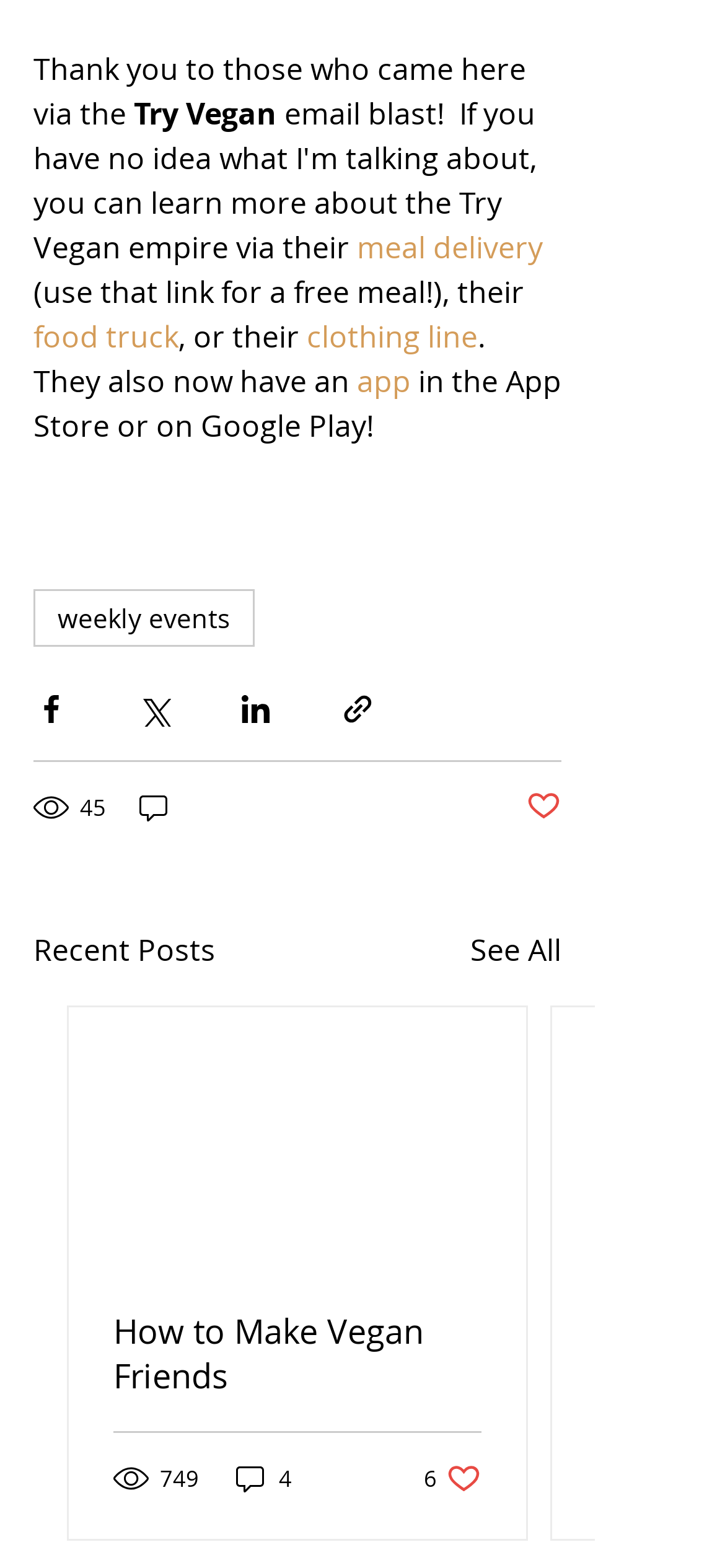What is the name of the food truck?
Answer the question with a thorough and detailed explanation.

The name of the food truck is not explicitly mentioned on the webpage. The text only mentions 'their food truck' without providing a specific name.